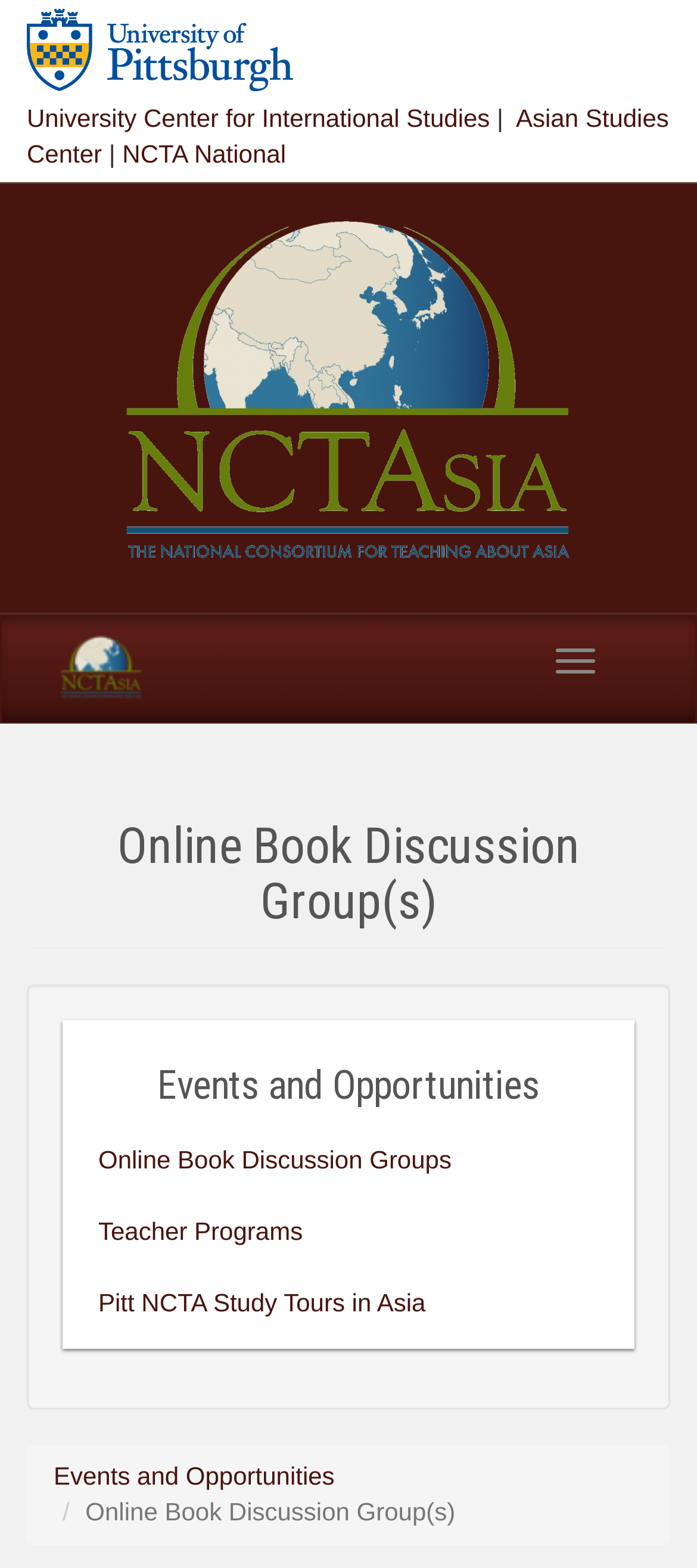What is the name of the center associated with the University of Pittsburgh?
Please respond to the question with a detailed and thorough explanation.

I found the answer by looking at the link element with the text 'University Center for International Studies', which suggests that it is a center associated with the University of Pittsburgh.